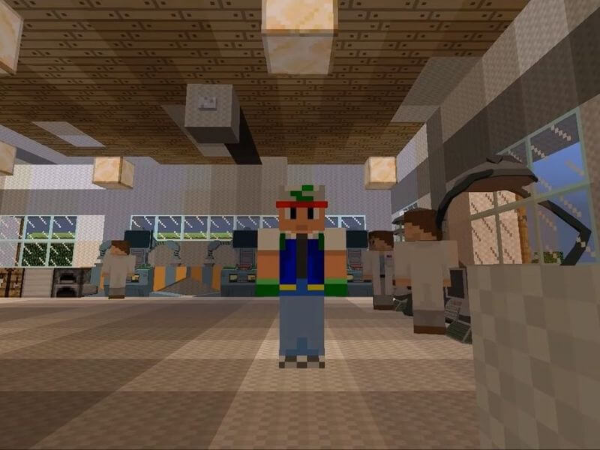Craft a detailed explanation of the image.

The image depicts a Minecraft scene featuring a character styled after a well-known Pokémon trainer, prominently positioned in the center of a dynamic interior setting. The environment resembles a laboratory or research facility, characterized by an open floor plan, modern lighting fixtures hanging from the ceiling, and a series of workstations or consoles visible in the background. Surrounding the central character are several NPCs dressed in white lab coats, suggesting an atmosphere of scientific exploration or experimentation. This setting aligns with the themes of creativity and adventure inherent in Minecraft, highlighting the game's capacity for imaginative storytelling and character engagement. The overall composition draws players into the vibrant, pixelated world where they can explore, create, and interact with both the environment and various characters.